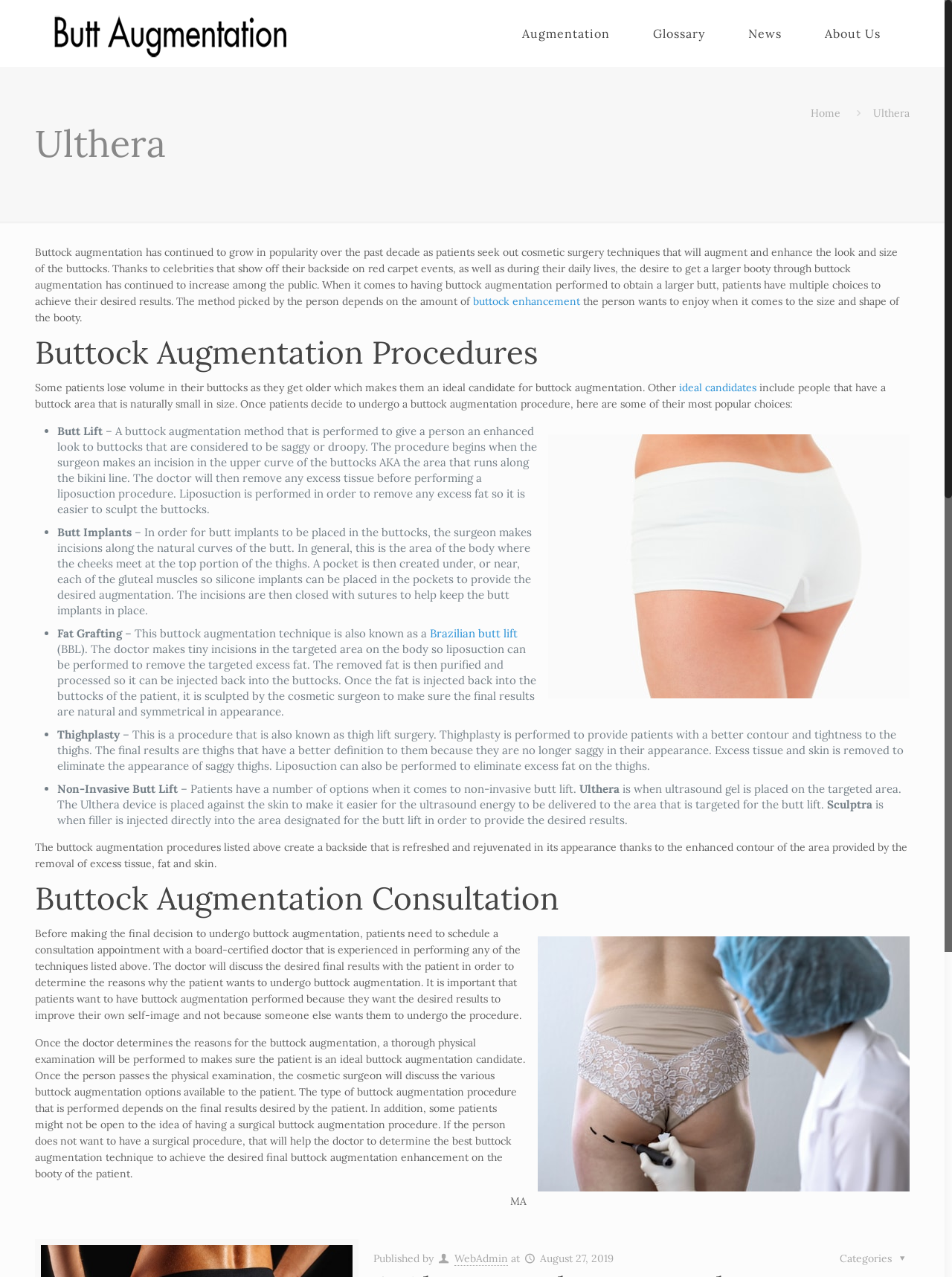Please provide the bounding box coordinates for the element that needs to be clicked to perform the following instruction: "Read about 'Buttock Augmentation Procedures'". The coordinates should be given as four float numbers between 0 and 1, i.e., [left, top, right, bottom].

[0.037, 0.264, 0.955, 0.288]